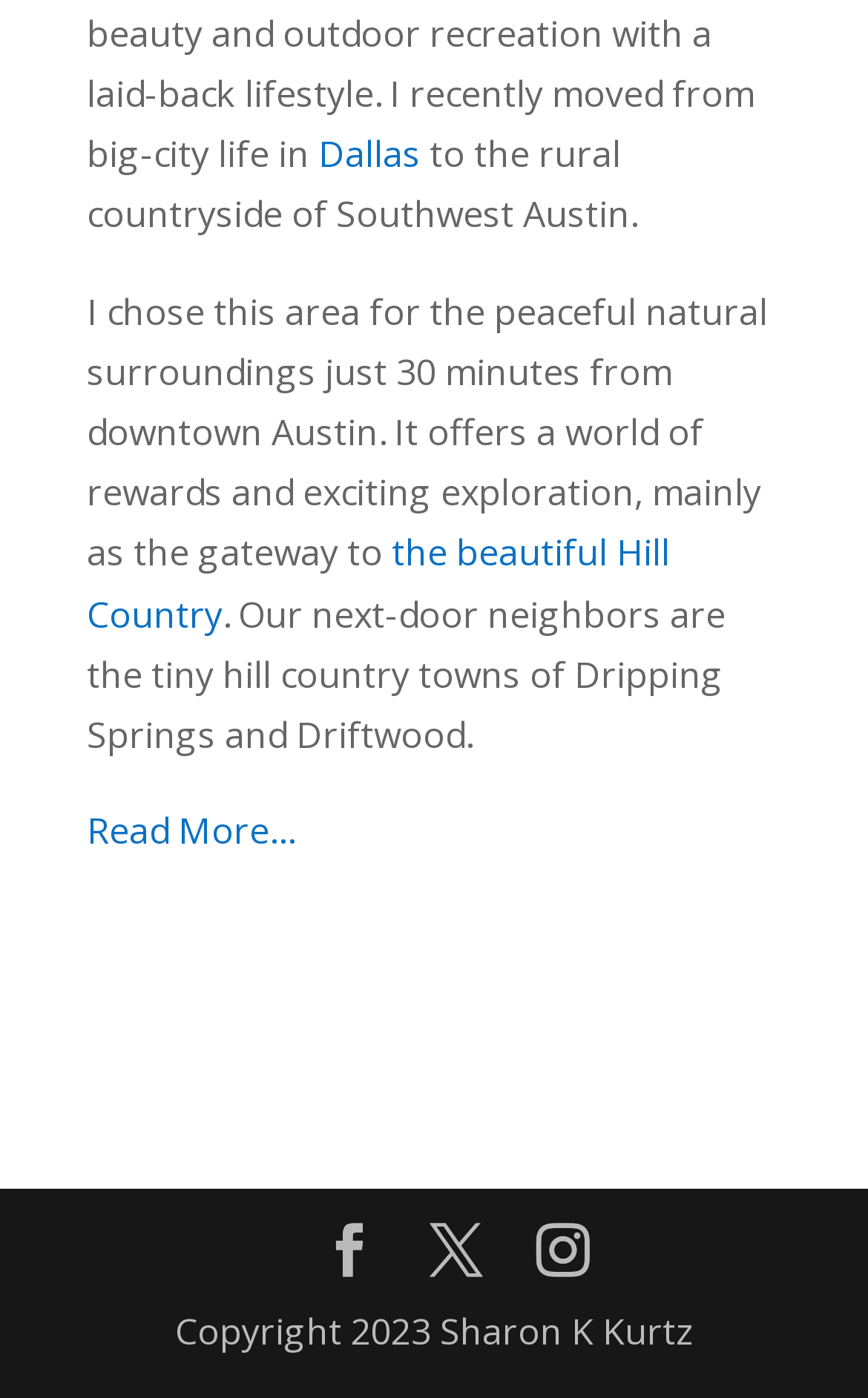Find the bounding box coordinates for the HTML element described in this sentence: "Read More…". Provide the coordinates as four float numbers between 0 and 1, in the format [left, top, right, bottom].

[0.1, 0.577, 0.338, 0.612]